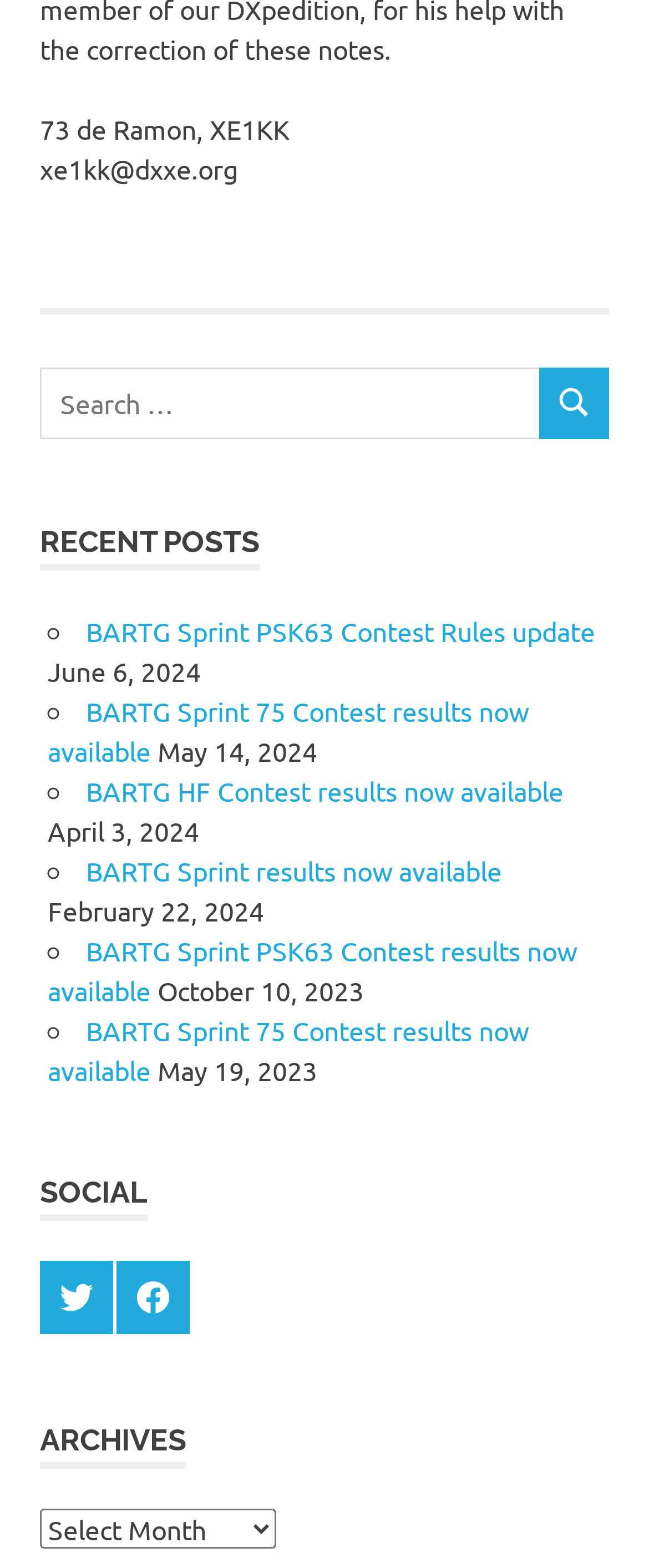Locate the bounding box coordinates of the item that should be clicked to fulfill the instruction: "View recent post 'BARTG Sprint PSK63 Contest Rules update'".

[0.133, 0.391, 0.917, 0.412]